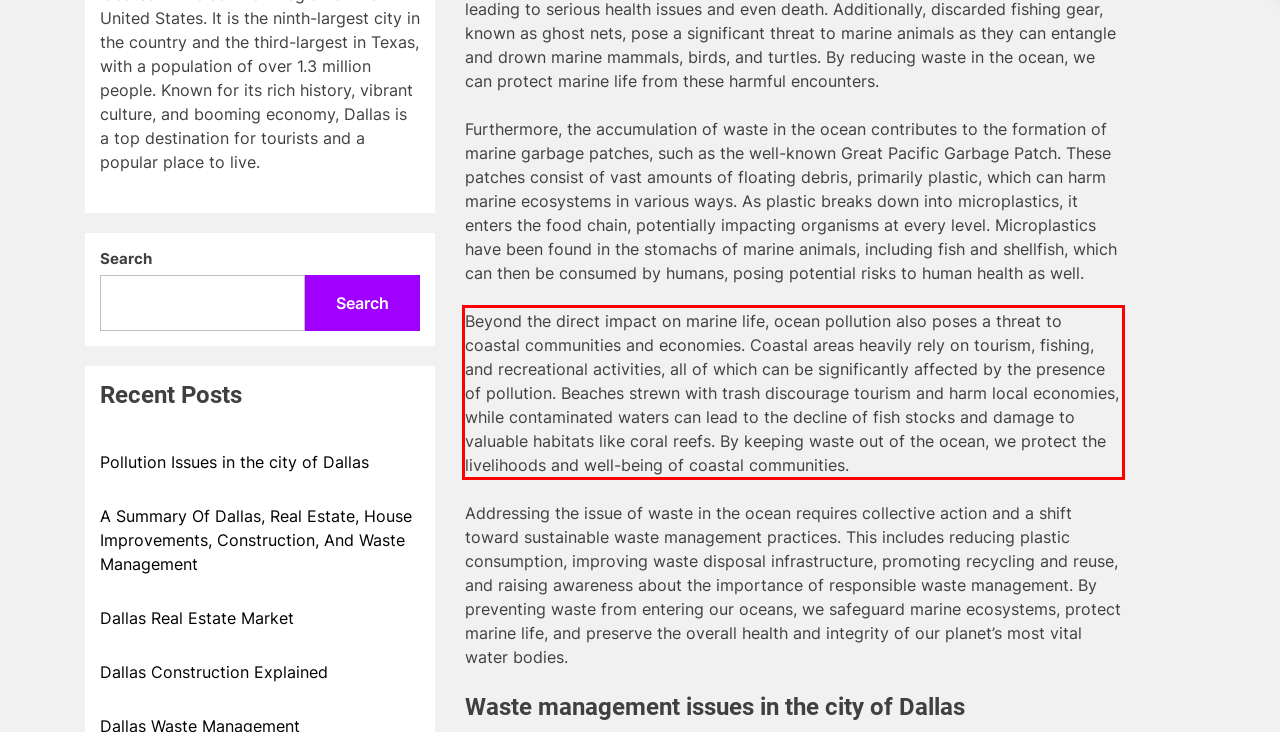Review the screenshot of the webpage and recognize the text inside the red rectangle bounding box. Provide the extracted text content.

Beyond the direct impact on marine life, ocean pollution also poses a threat to coastal communities and economies. Coastal areas heavily rely on tourism, fishing, and recreational activities, all of which can be significantly affected by the presence of pollution. Beaches strewn with trash discourage tourism and harm local economies, while contaminated waters can lead to the decline of fish stocks and damage to valuable habitats like coral reefs. By keeping waste out of the ocean, we protect the livelihoods and well-being of coastal communities.